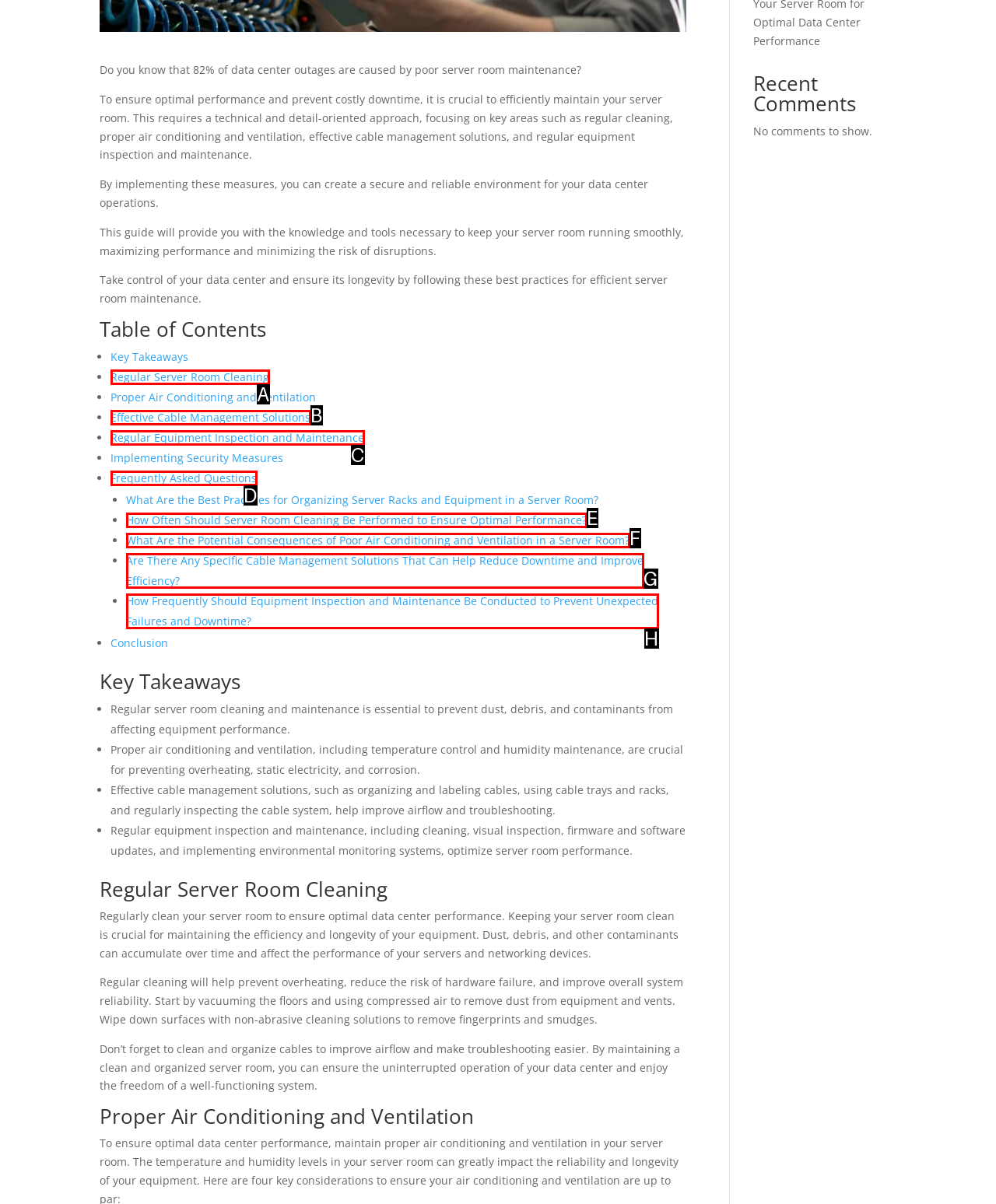Identify the HTML element that matches the description: Regular Equipment Inspection and Maintenance. Provide the letter of the correct option from the choices.

C